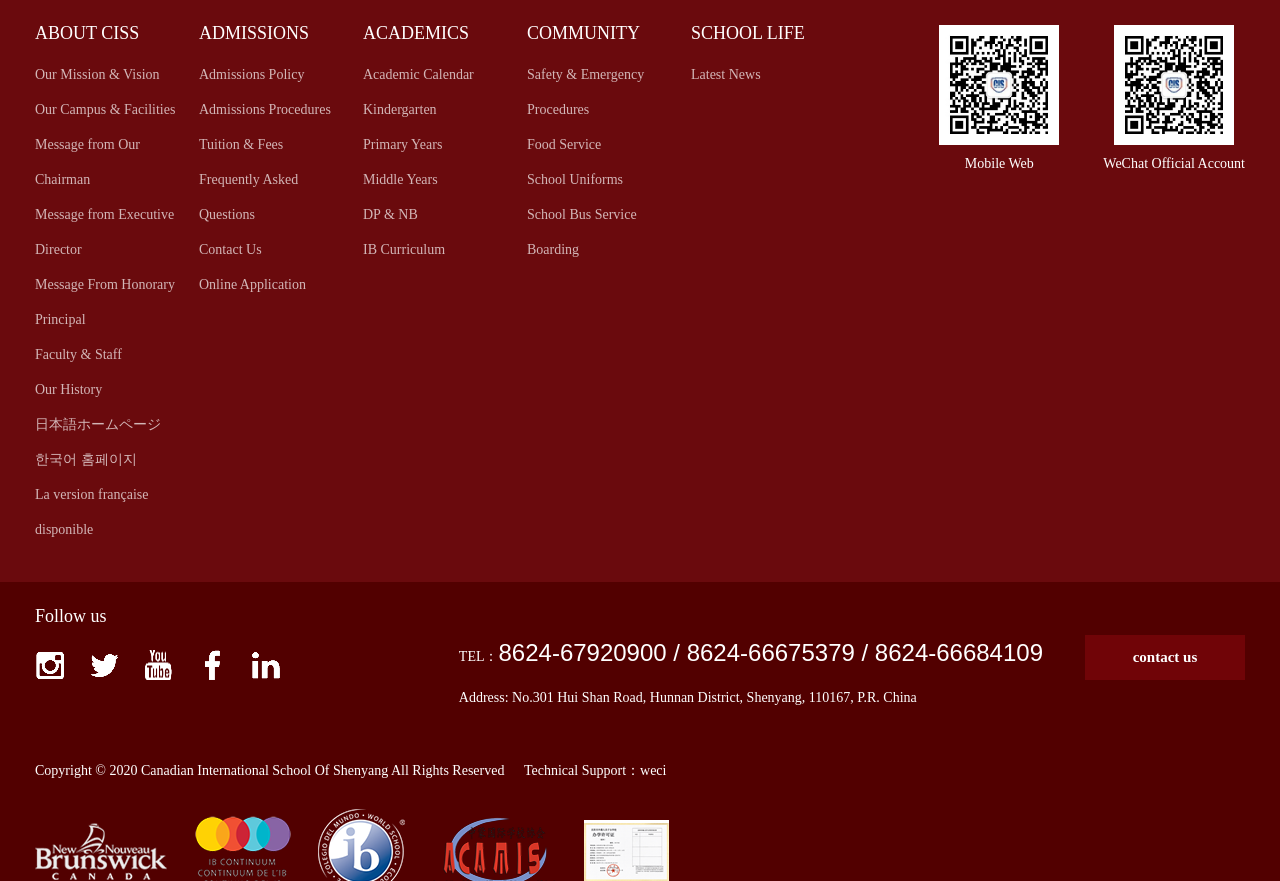Carefully observe the image and respond to the question with a detailed answer:
What are the different languages available on the website?

I found the different languages available on the website by looking at the links on the left side of the webpage, which say '日本語ホームページ', '한국어 홈페이지', and 'La version française disponible'.